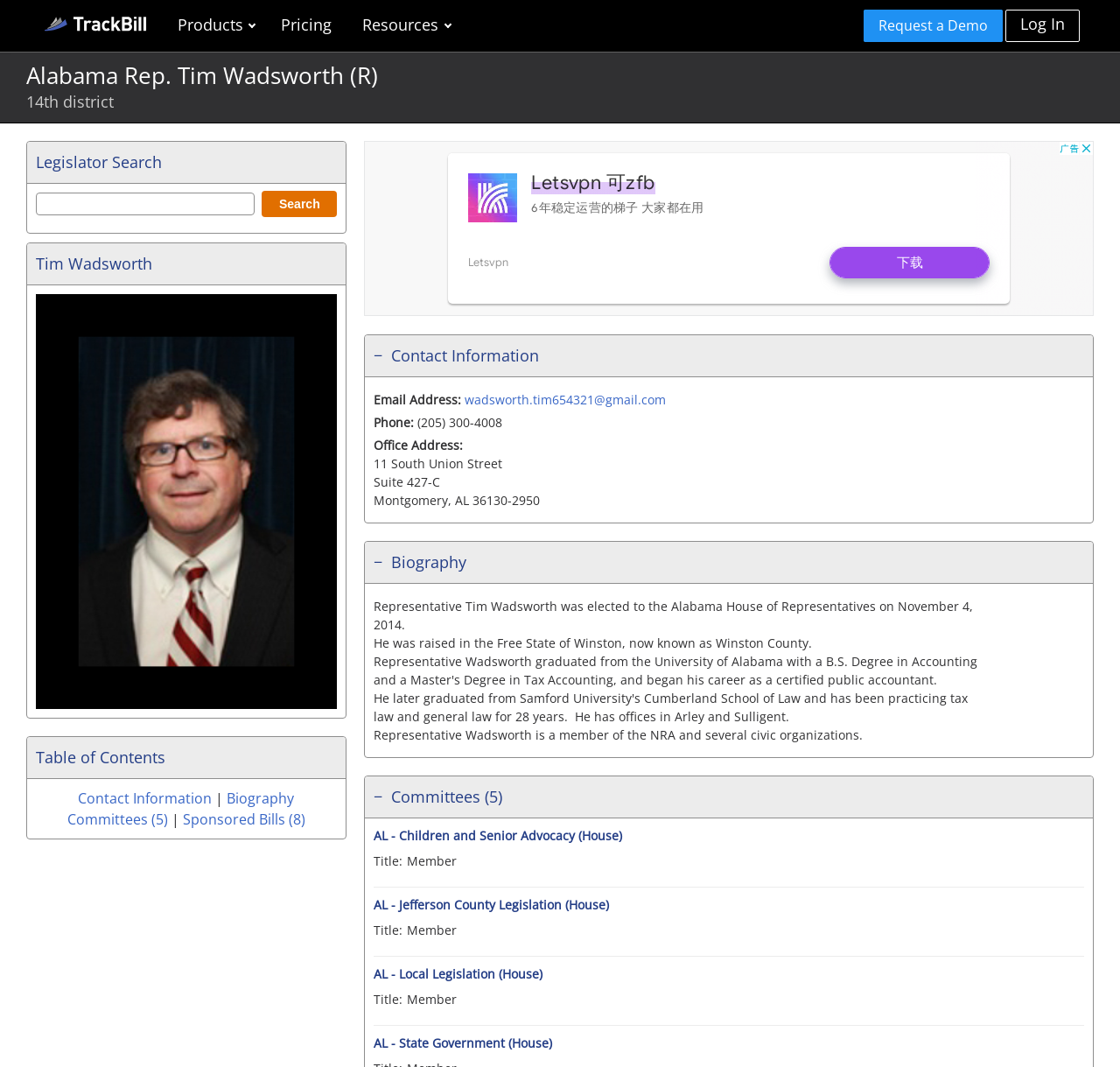Utilize the details in the image to give a detailed response to the question: How many committees is the legislator a member of?

I found the answer by looking at the heading '−  Committees (5)' which indicates that the legislator is a member of 5 committees.